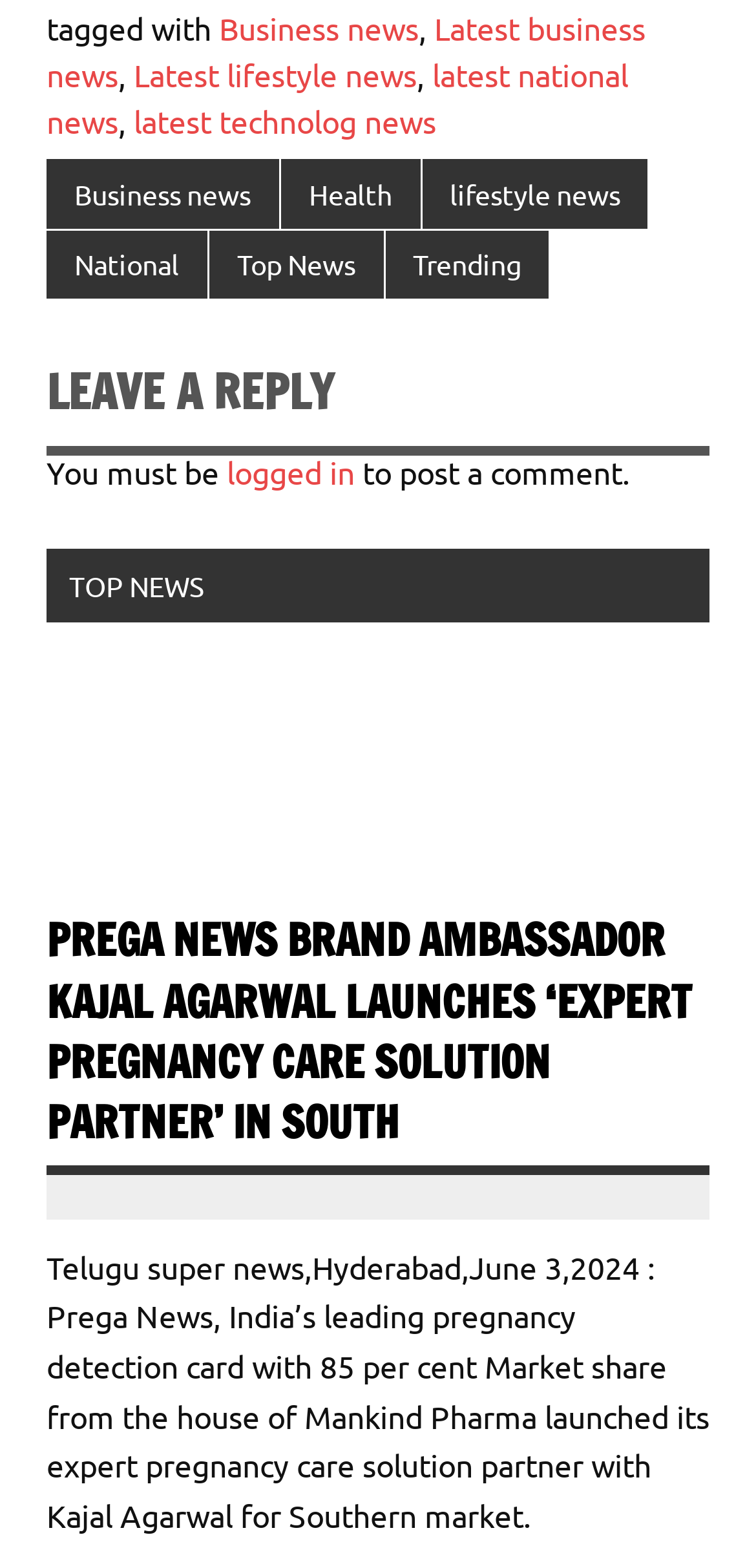Identify the bounding box coordinates for the element you need to click to achieve the following task: "View Top News". The coordinates must be four float values ranging from 0 to 1, formatted as [left, top, right, bottom].

[0.062, 0.35, 0.938, 0.396]